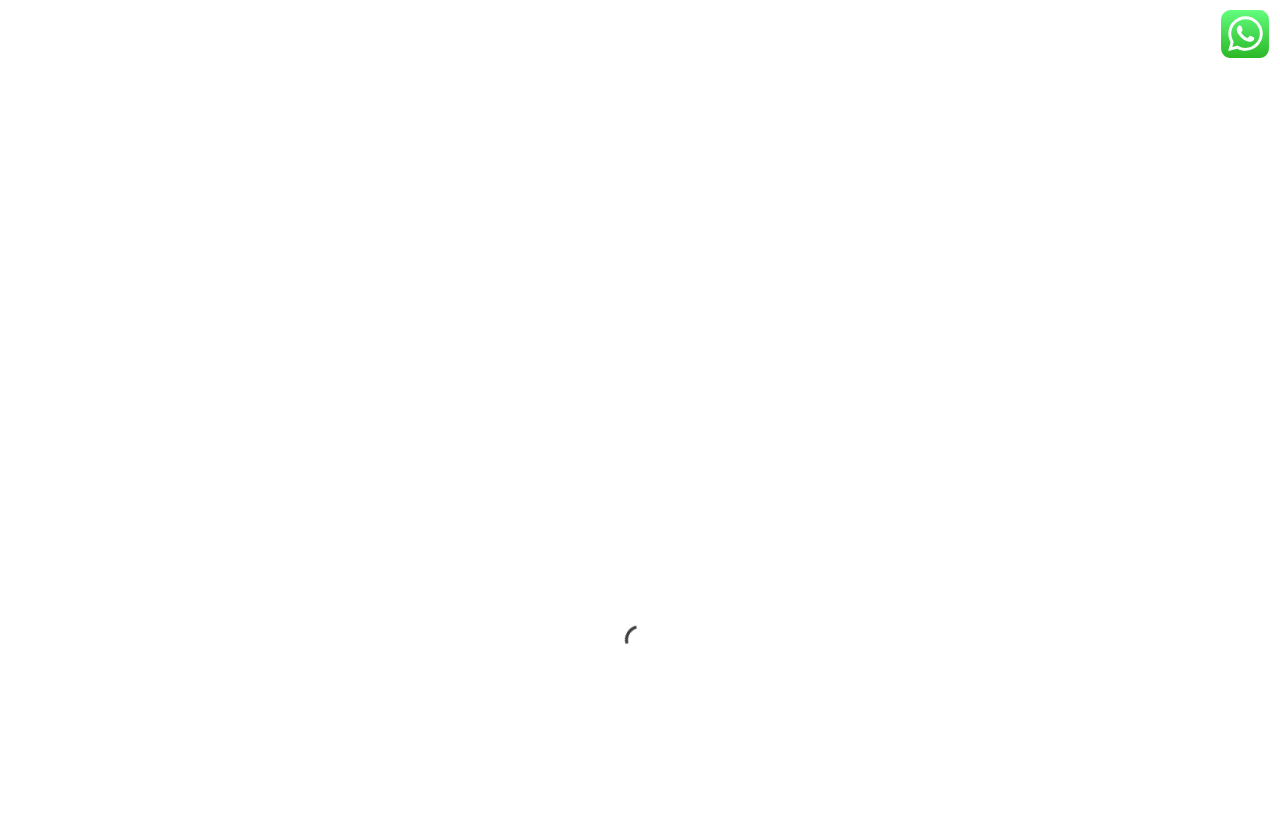What is the purpose of the search box?
Answer the question with as much detail as possible.

I found the search box element with the label 'Search for:' and a button with the text 'Search', which suggests that it is used to search the website for specific content.